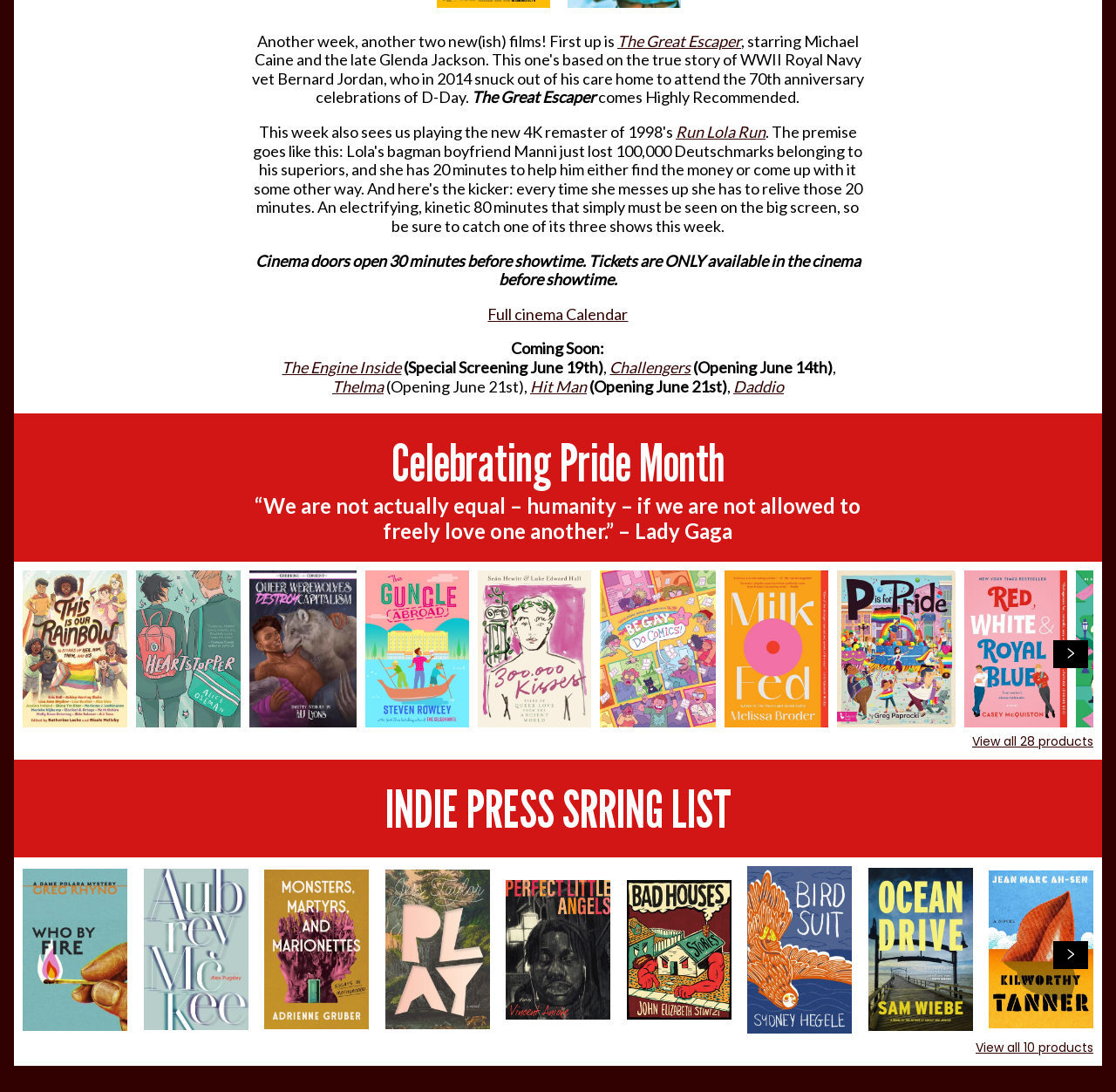Could you find the bounding box coordinates of the clickable area to complete this instruction: "Click on the button to go right"?

[0.944, 0.586, 0.975, 0.612]